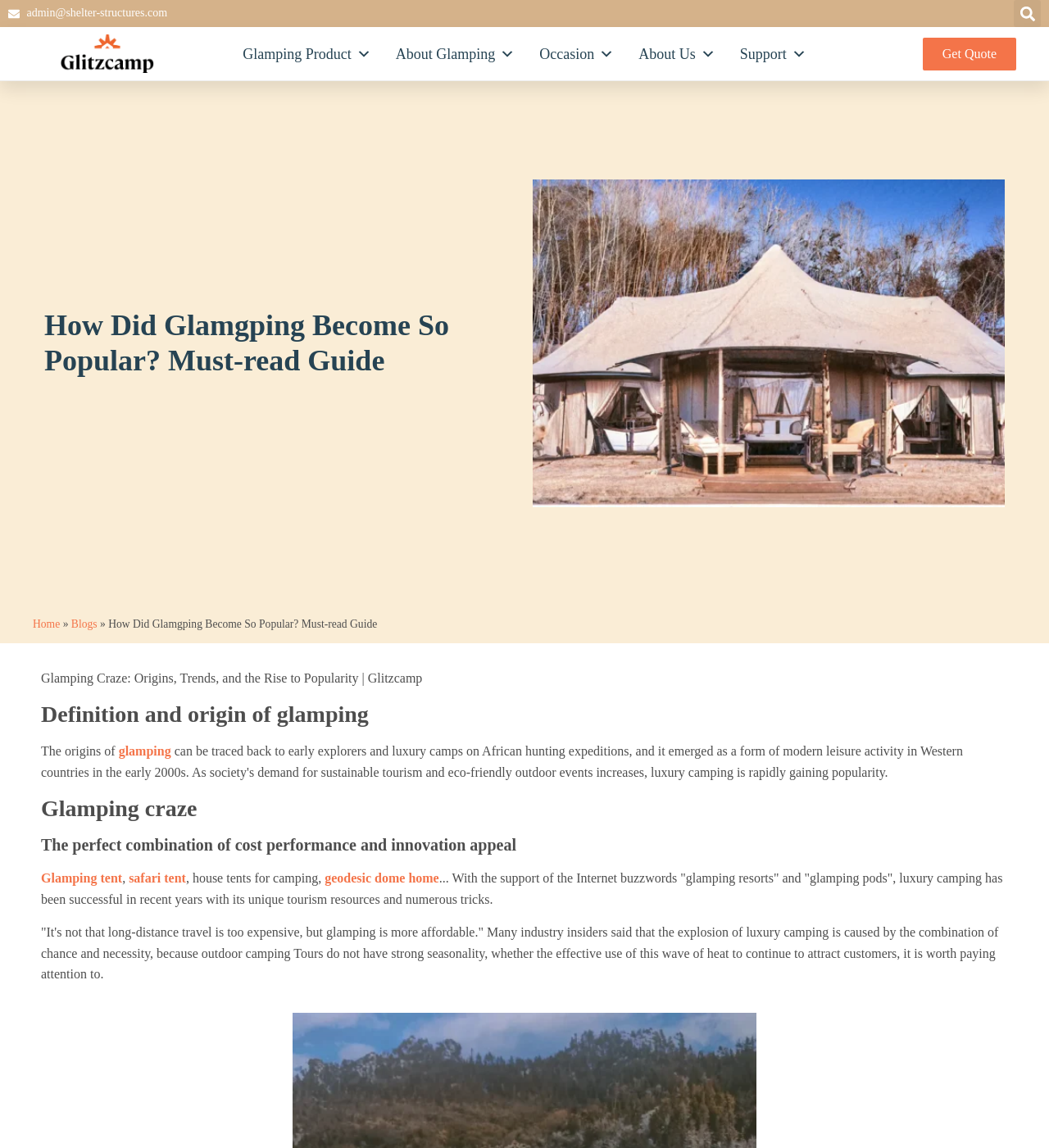Provide a one-word or brief phrase answer to the question:
What is the purpose of the 'Get Quote' button?

To get a quote